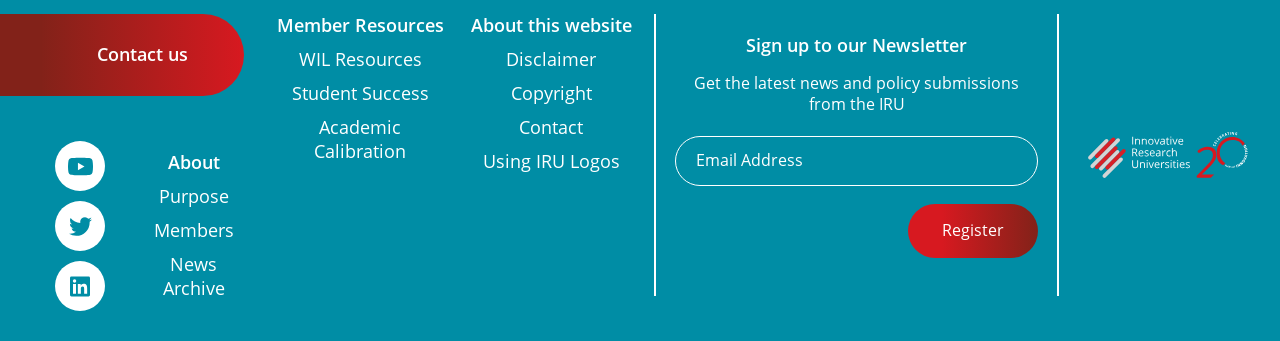Please identify the bounding box coordinates of the area that needs to be clicked to fulfill the following instruction: "Click Contact us."

[0.031, 0.041, 0.191, 0.282]